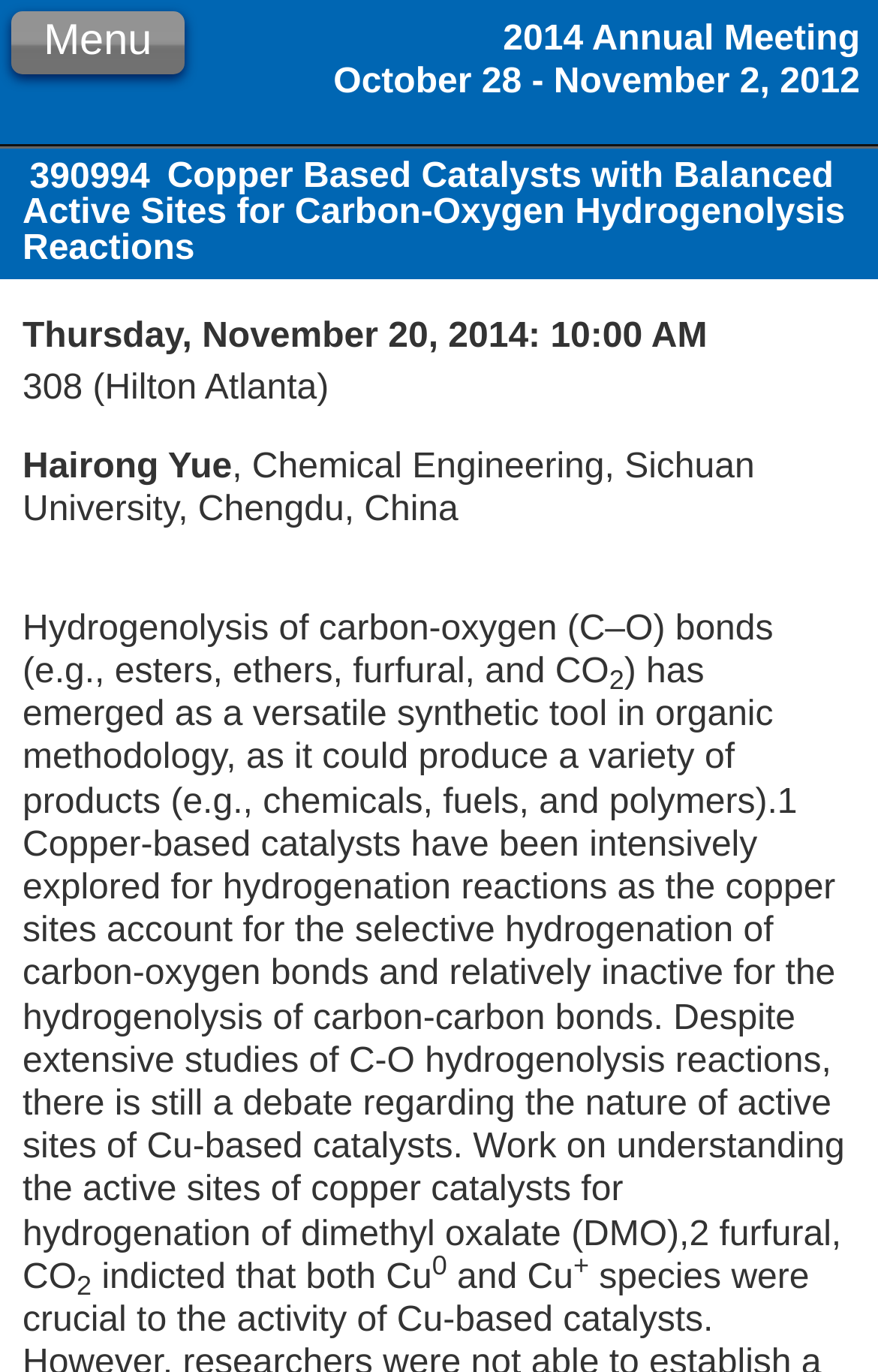Please examine the image and provide a detailed answer to the question: What is the affiliation of the author?

I found the affiliation of the author by looking at the StaticText element with the text ', Chemical Engineering, Sichuan University, Chengdu, China'.